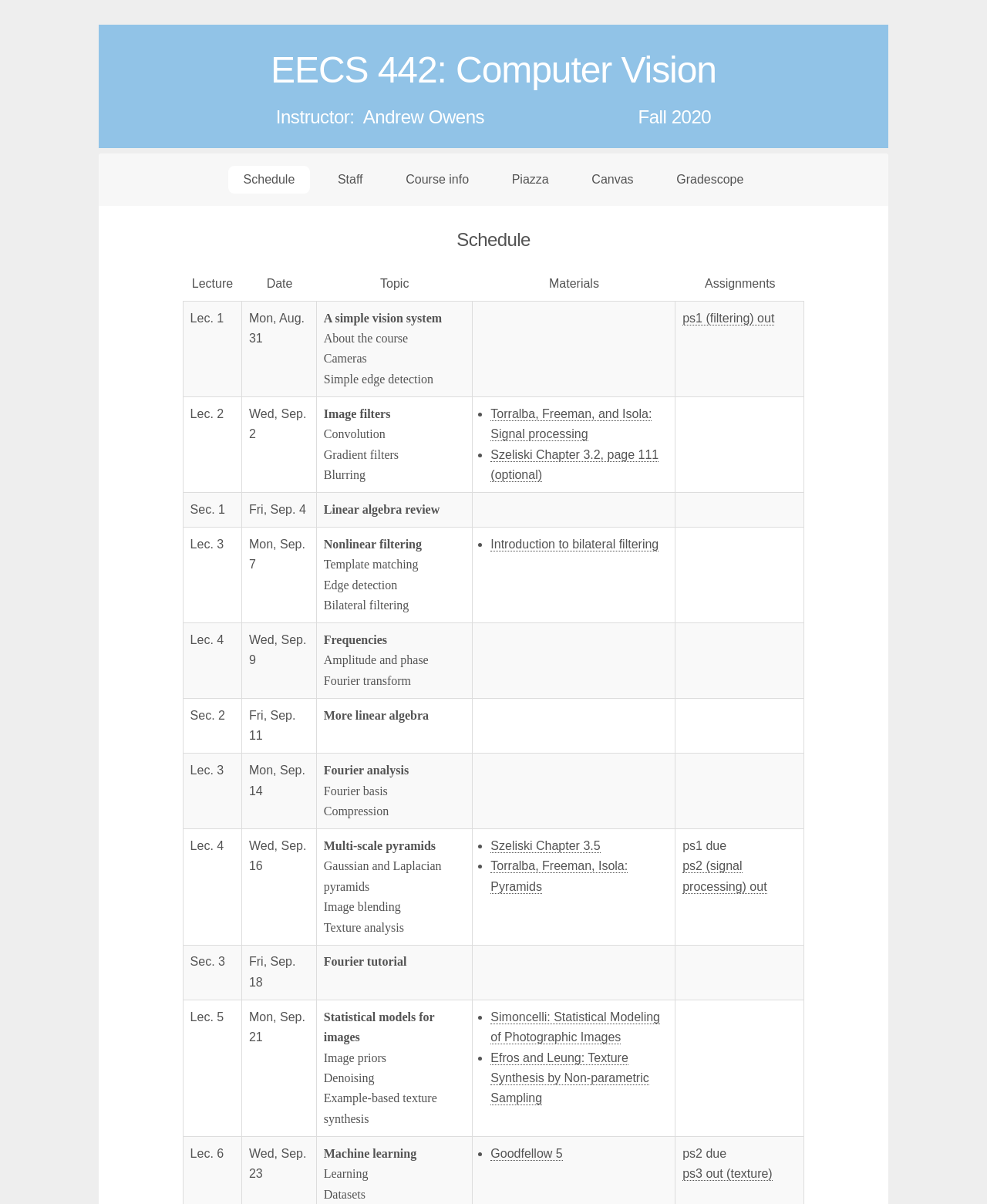Provide the bounding box coordinates for the UI element that is described by this text: "Staff". The coordinates should be in the form of four float numbers between 0 and 1: [left, top, right, bottom].

[0.327, 0.138, 0.383, 0.161]